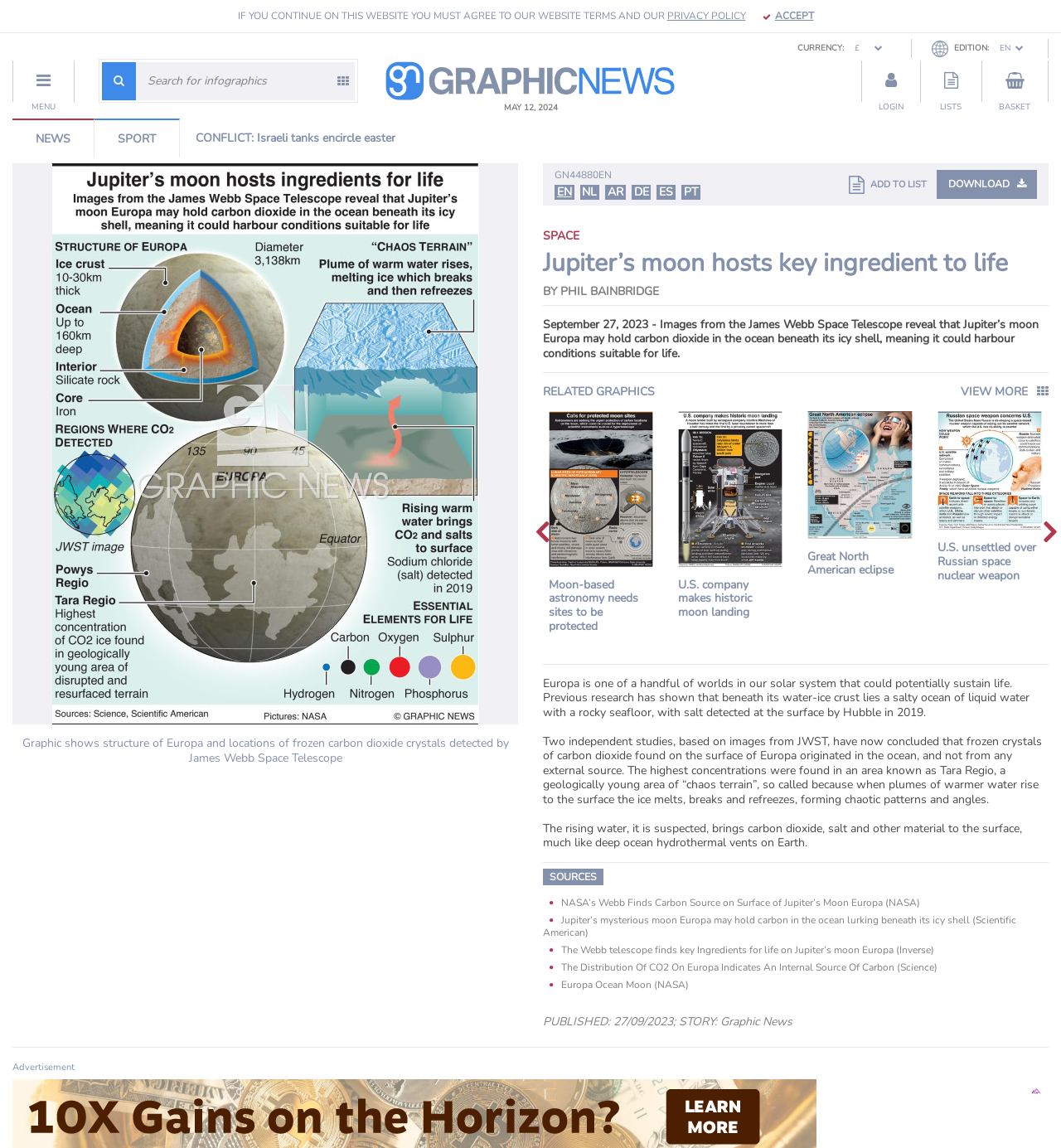Find the bounding box of the UI element described as: "Add To List". The bounding box coordinates should be given as four float values between 0 and 1, i.e., [left, top, right, bottom].

[0.796, 0.149, 0.878, 0.173]